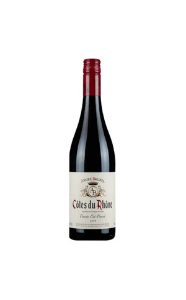Using the elements shown in the image, answer the question comprehensively: What is the color of the wine cap?

The caption describes the bottle as having a traditional shape with a dark glass and a signature red cap, contributing to the classic look associated with quality wines.